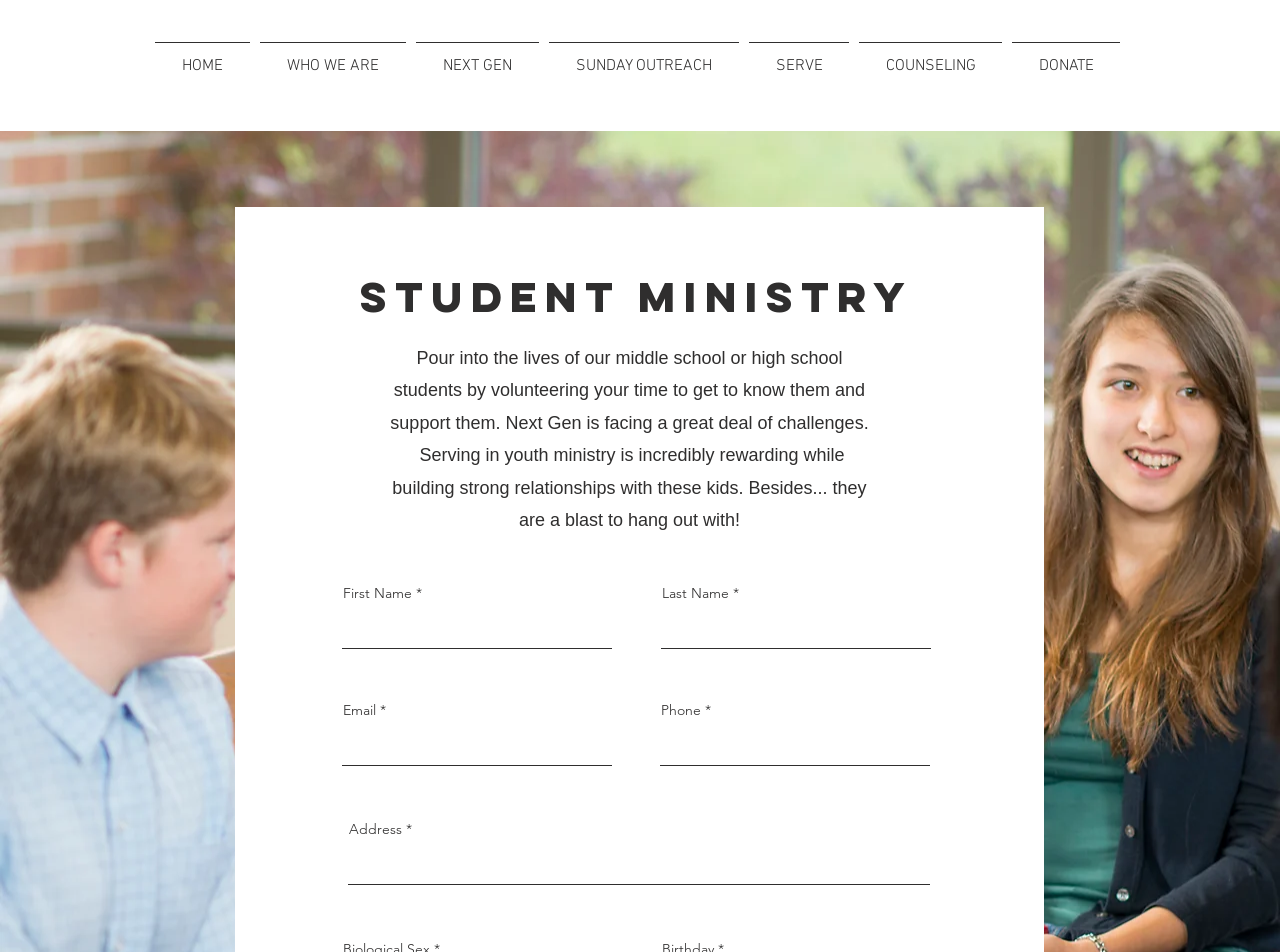Indicate the bounding box coordinates of the clickable region to achieve the following instruction: "Click HOME."

[0.117, 0.044, 0.199, 0.076]